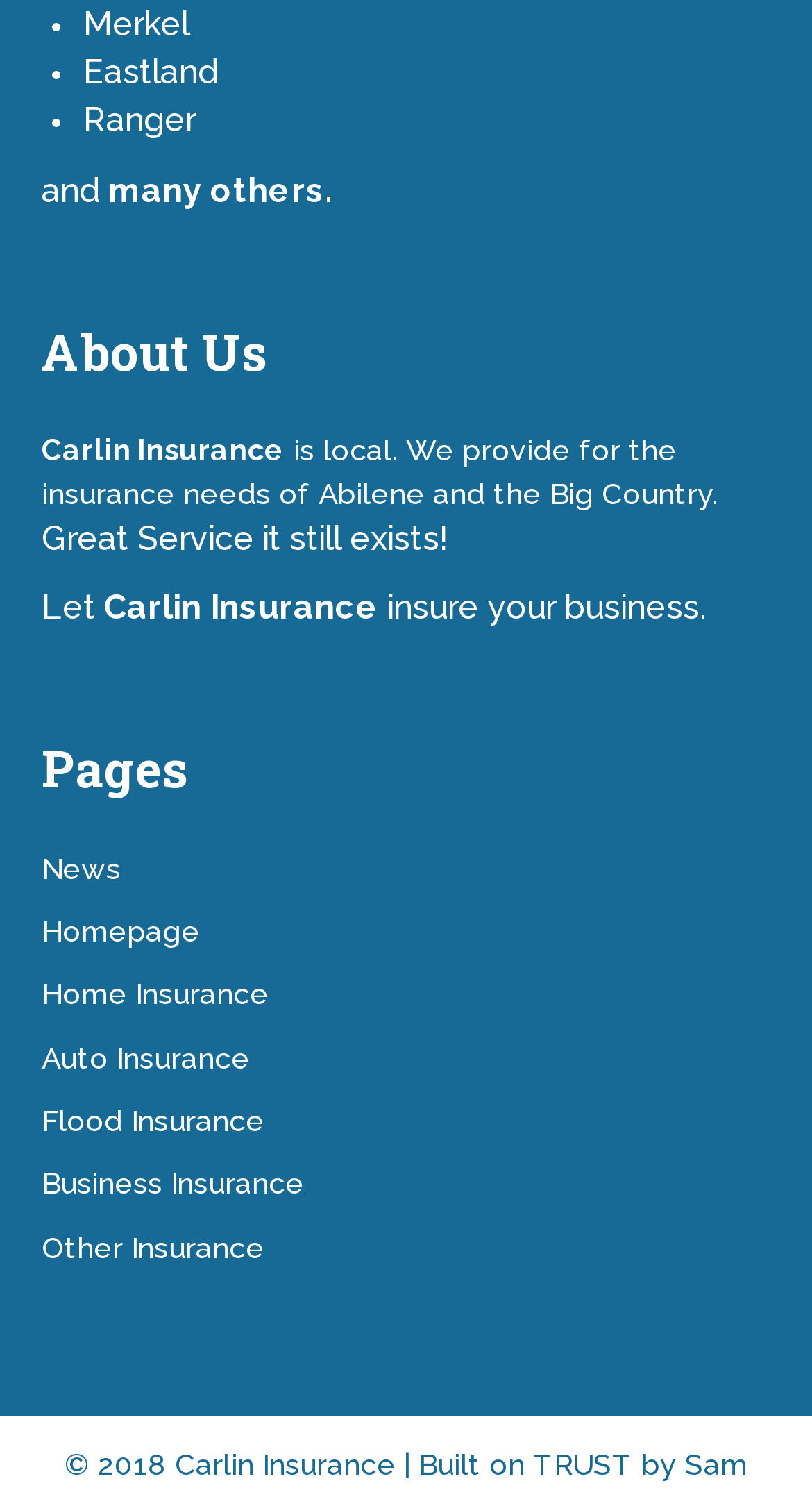Answer the question using only a single word or phrase: 
What is the name of the insurance company?

Carlin Insurance